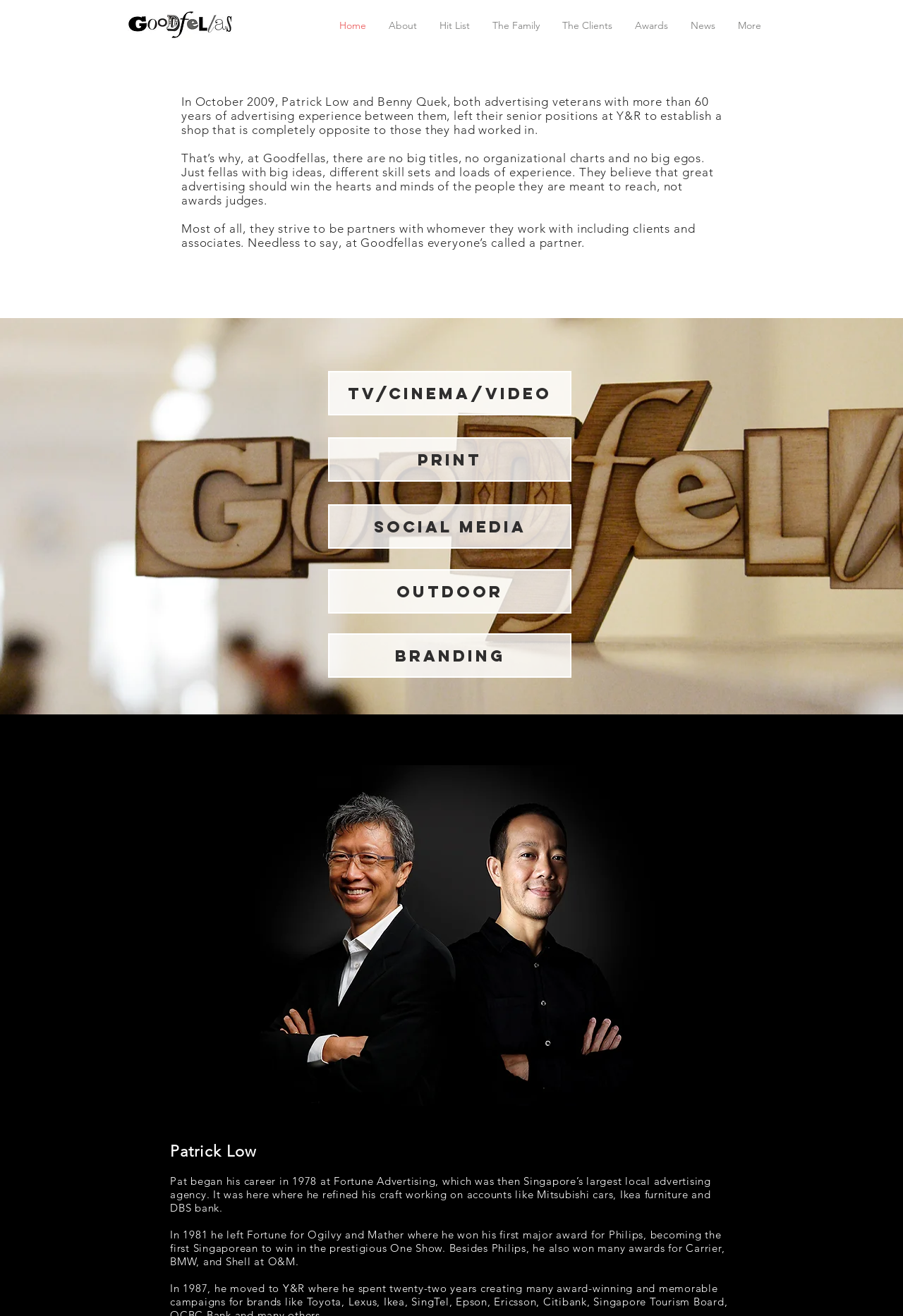Answer the question below in one word or phrase:
What are the types of advertising services offered?

tv/cinema/video, print, SOCIAL MEDIA, outdoor, BRANDING